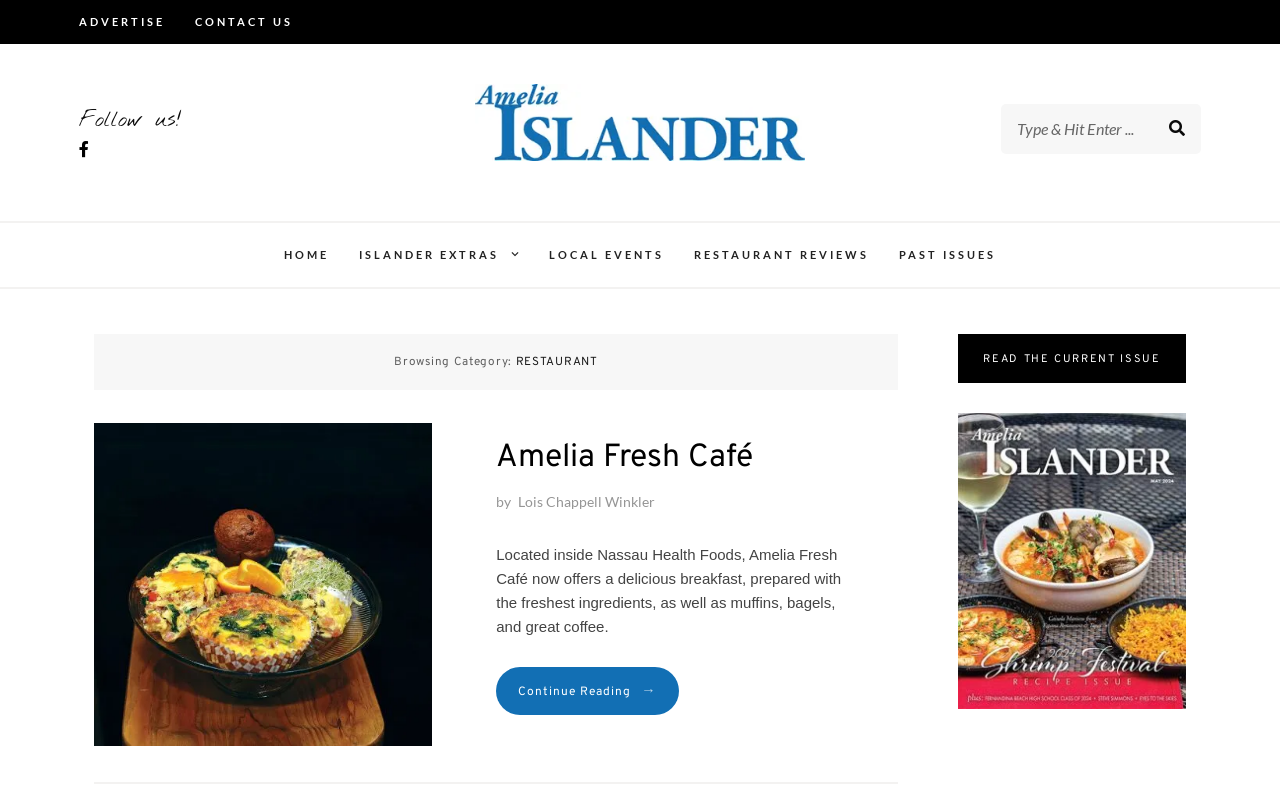Summarize the webpage with a detailed and informative caption.

The webpage is about a restaurant, specifically Amelia Fresh Café, and is part of the Amelia Islander Magazine. At the top, there are several links, including "ADVERTISE", "CONTACT US", and "Amelia Islander Magazine", which is accompanied by an image of the magazine's logo. Below these links, there is a search bar with a textbox that allows users to type and hit enter.

To the left of the search bar, there are several navigation links, including "HOME", "ISLANDER EXTRAS", "LOCAL EVENTS", "RESTAURANT REVIEWS", and "PAST ISSUES". The "RESTAURANT REVIEWS" link is currently active, as indicated by the heading "Browsing Category: RESTAURANT" below it.

The main content of the page is an article about Amelia Fresh Café, which includes a heading with the café's name, a brief description of the café, and a "Continue Reading→" link. The article also mentions the author, Lois Chappell Winkler, and provides some details about the café's location and offerings.

On the right side of the page, there is a heading "READ THE CURRENT ISSUE" with a link to read the current issue of the magazine. Below this heading, there is an image that appears to be a preview of the current issue.

Throughout the page, there are several social media links, including a Facebook link represented by the "\uf39e" icon.